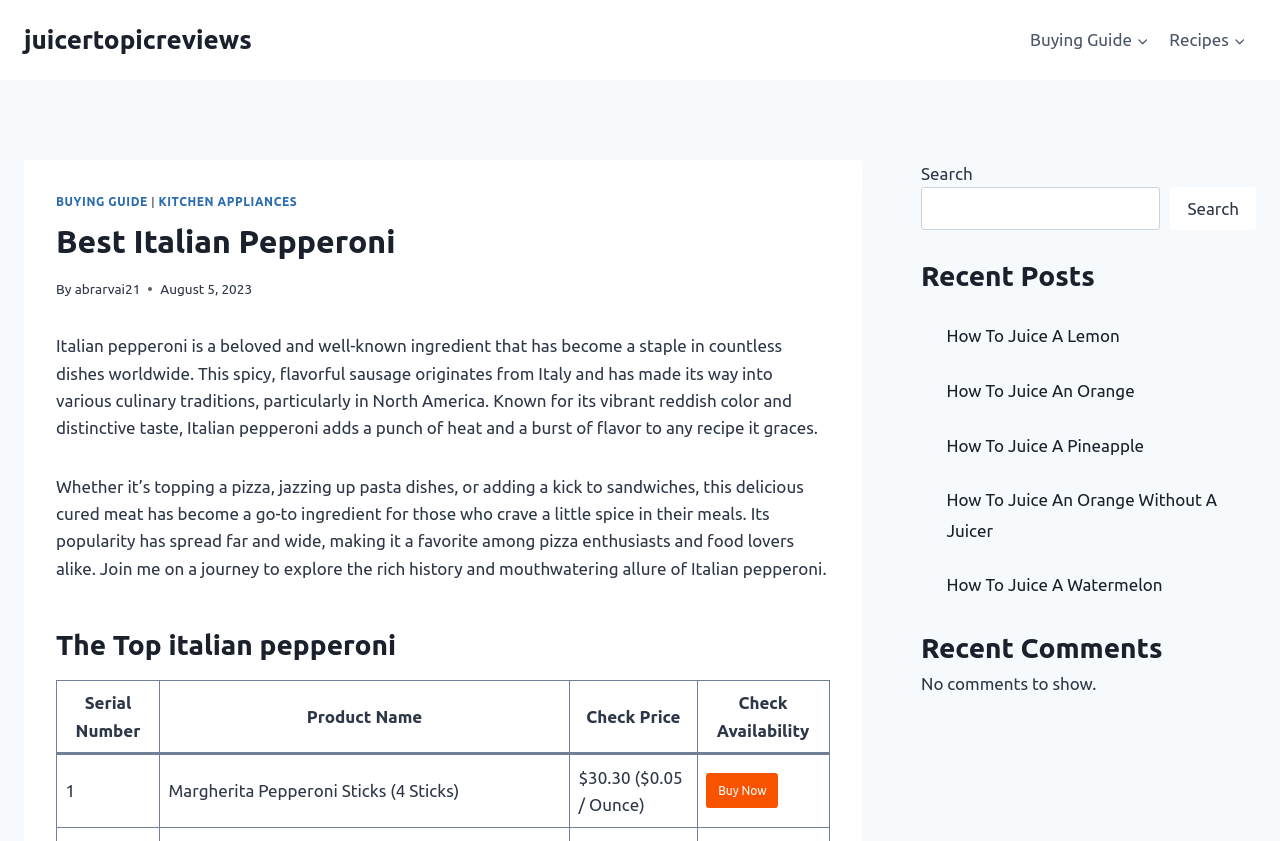What is the name of the first product in the list?
Provide an in-depth and detailed explanation in response to the question.

I looked at the product table and found the first product listed, which is 'Margherita Pepperoni Sticks (4 Sticks)'.